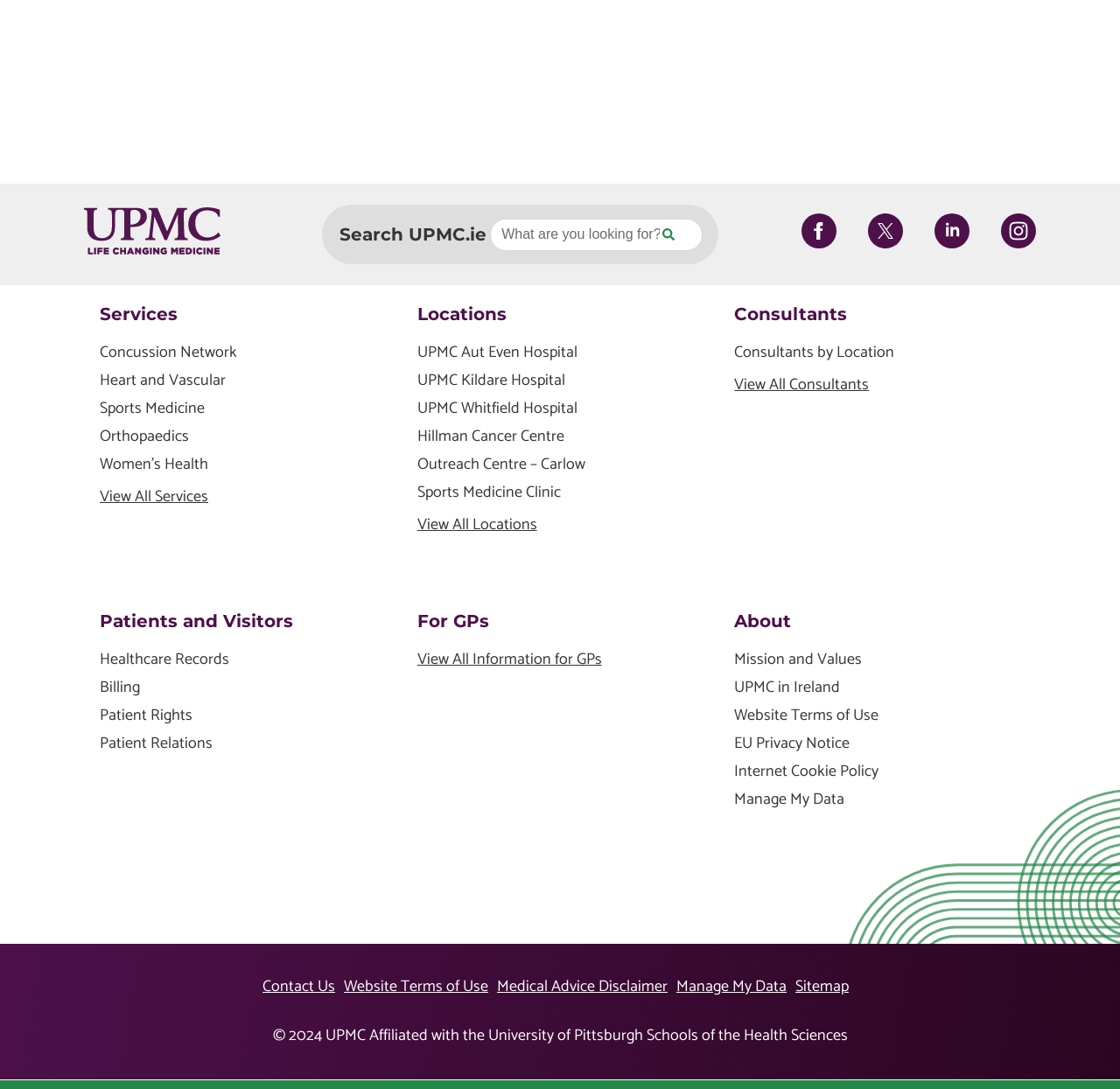Identify the bounding box coordinates of the area that should be clicked in order to complete the given instruction: "Search for something on UPMC". The bounding box coordinates should be four float numbers between 0 and 1, i.e., [left, top, right, bottom].

[0.446, 0.206, 0.591, 0.224]